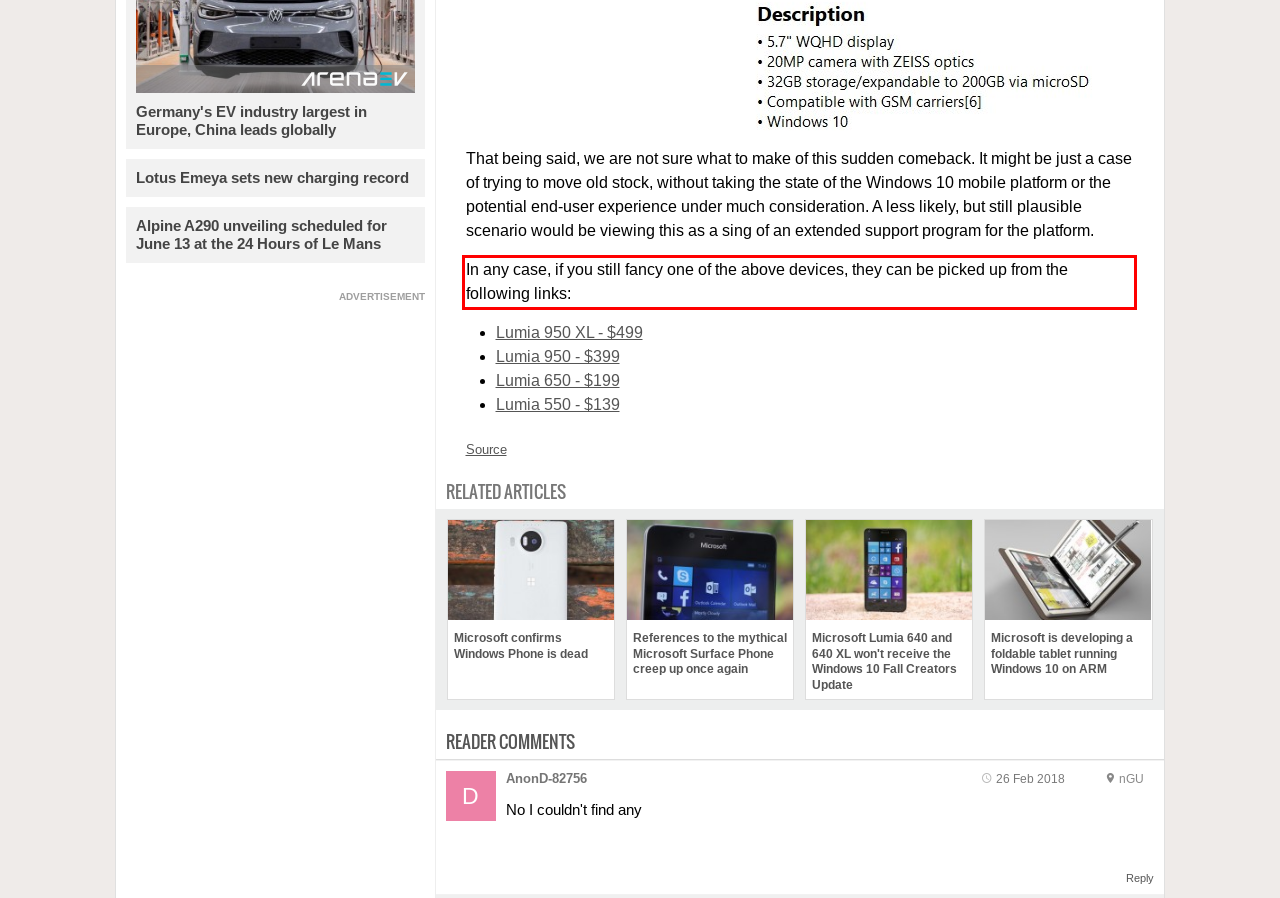Analyze the screenshot of a webpage where a red rectangle is bounding a UI element. Extract and generate the text content within this red bounding box.

In any case, if you still fancy one of the above devices, they can be picked up from the following links: